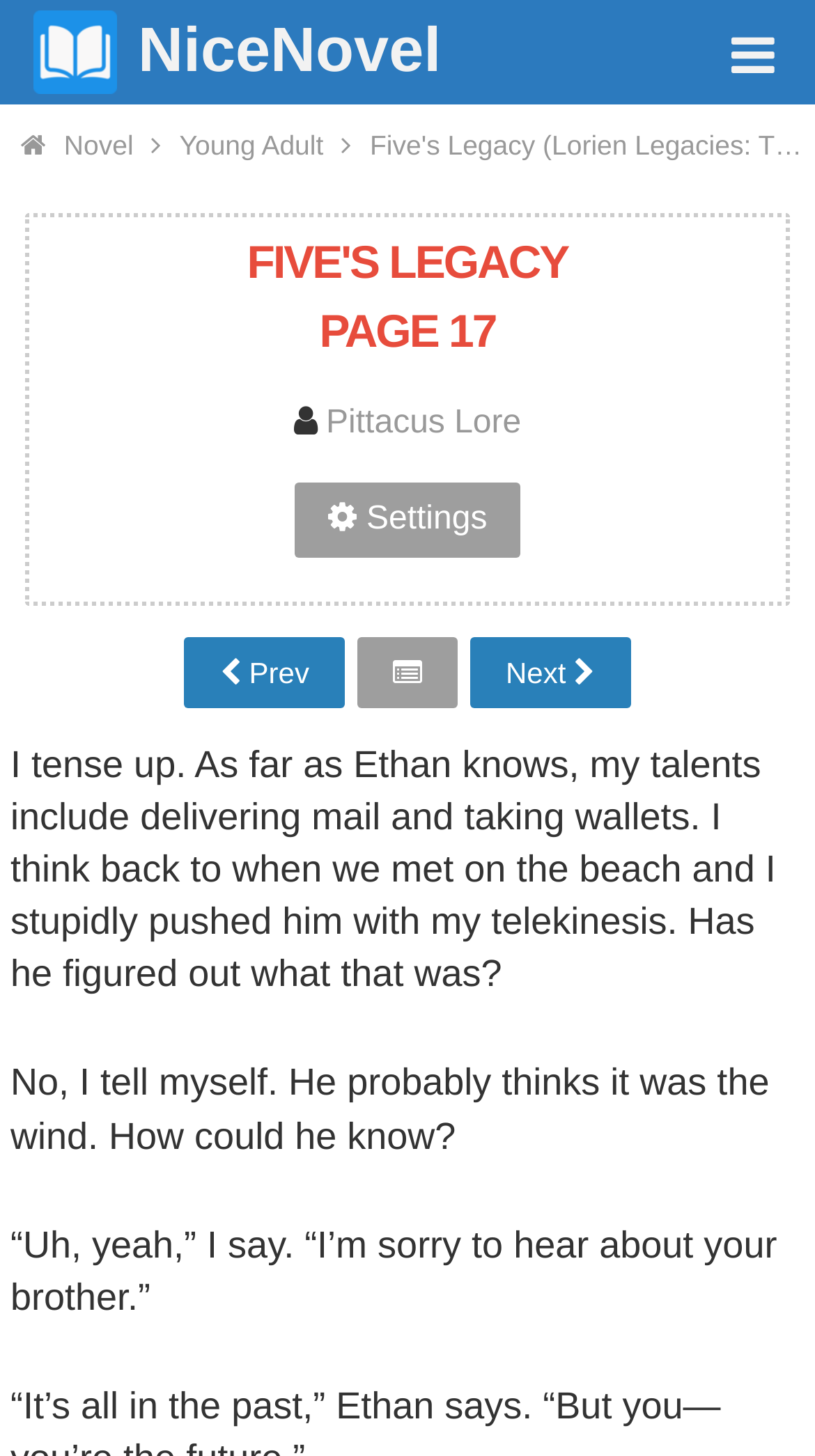Can you provide the bounding box coordinates for the element that should be clicked to implement the instruction: "Go to NiceNovel homepage"?

[0.0, 0.0, 1.0, 0.073]